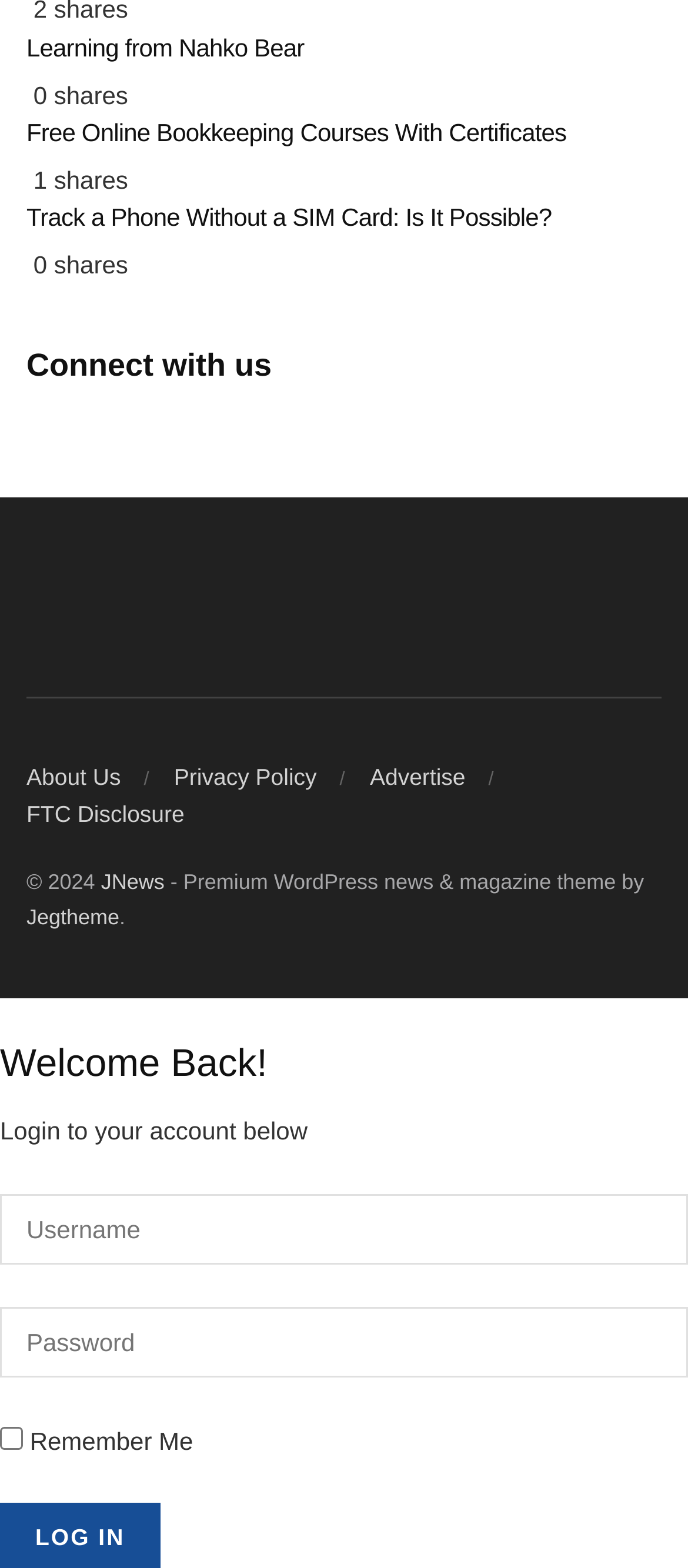Locate the bounding box coordinates of the clickable region necessary to complete the following instruction: "Click on the 'About Us' link". Provide the coordinates in the format of four float numbers between 0 and 1, i.e., [left, top, right, bottom].

[0.038, 0.487, 0.176, 0.504]